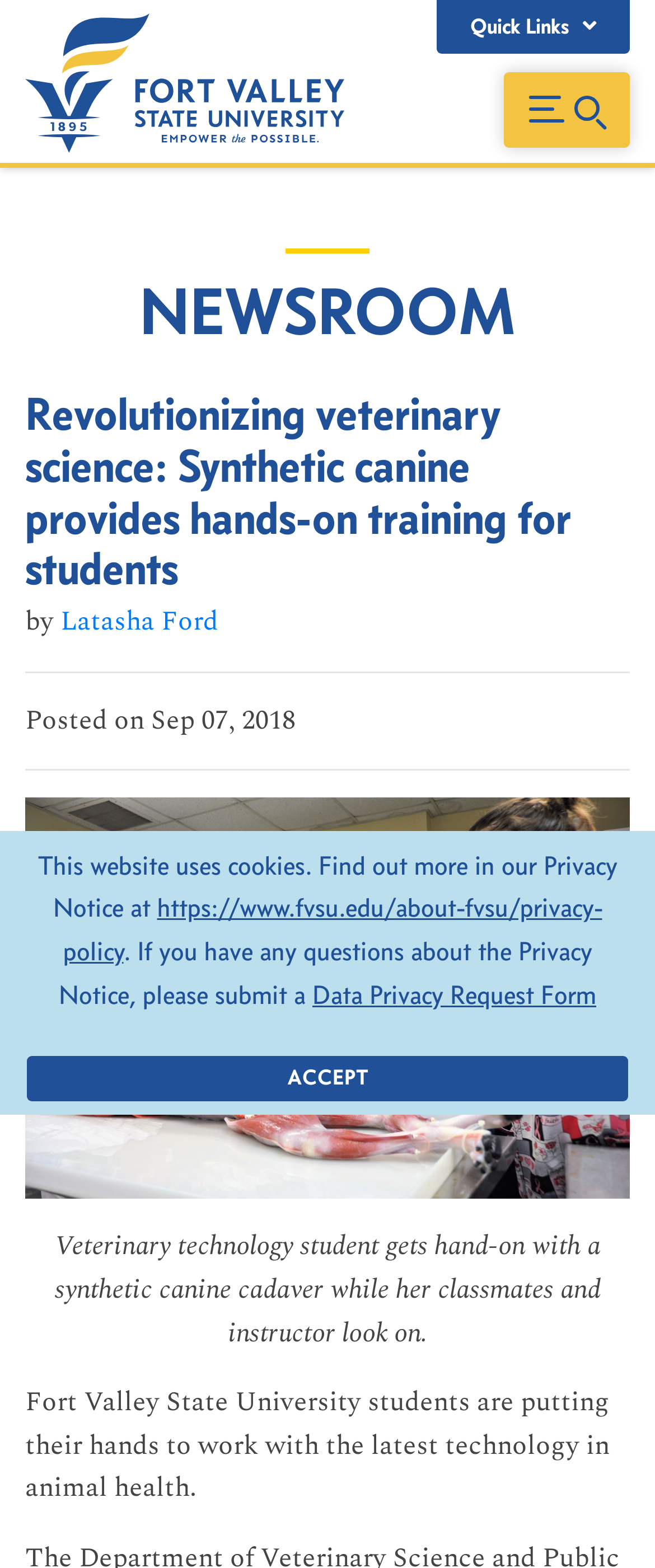Given the element description: "https://www.fvsu.edu/about-fvsu/privacy-policy", predict the bounding box coordinates of this UI element. The coordinates must be four float numbers between 0 and 1, given as [left, top, right, bottom].

[0.096, 0.569, 0.919, 0.617]